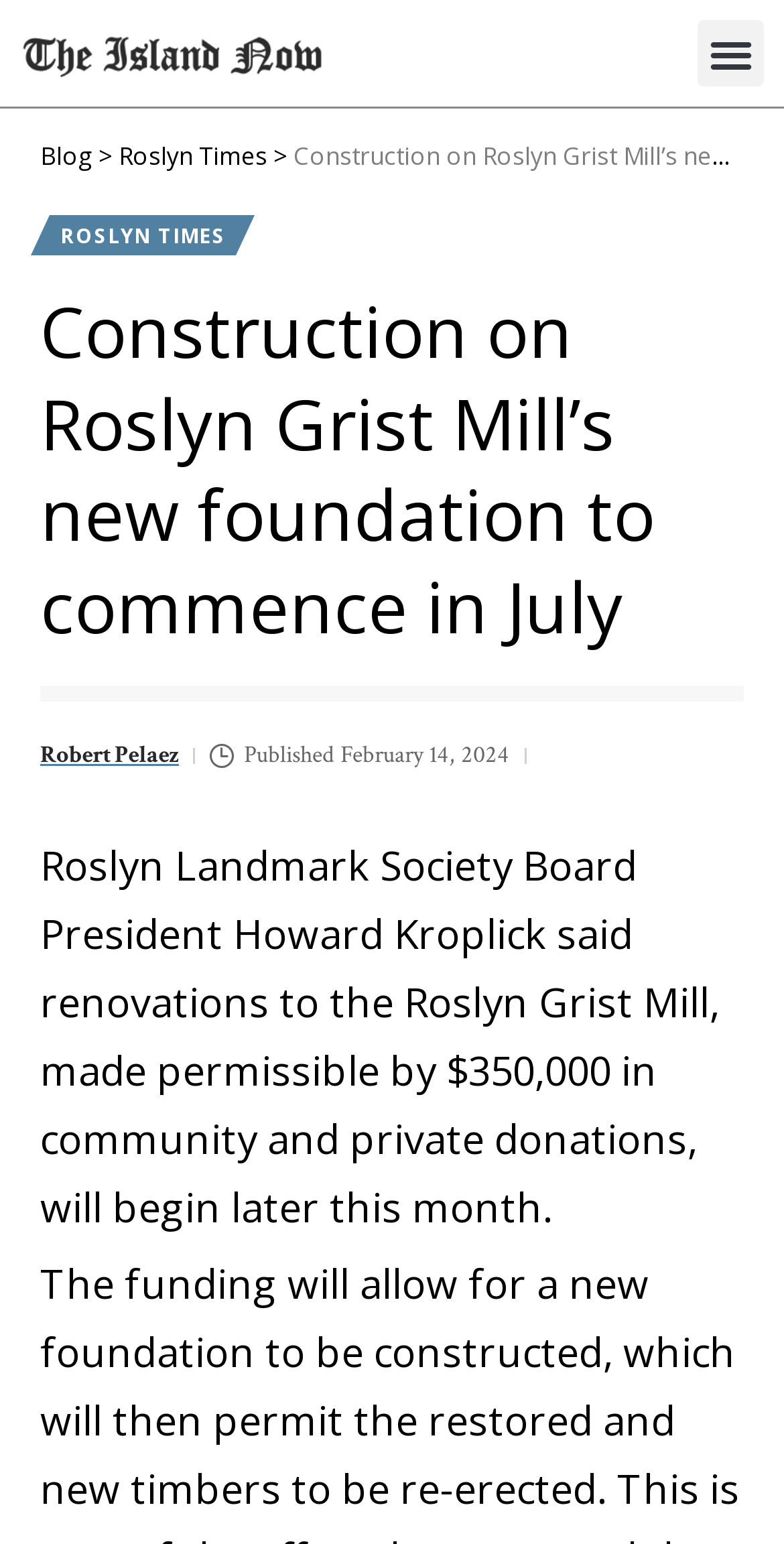Who is the Board President of Roslyn Landmark Society?
Using the image as a reference, answer the question with a short word or phrase.

Howard Kroplick